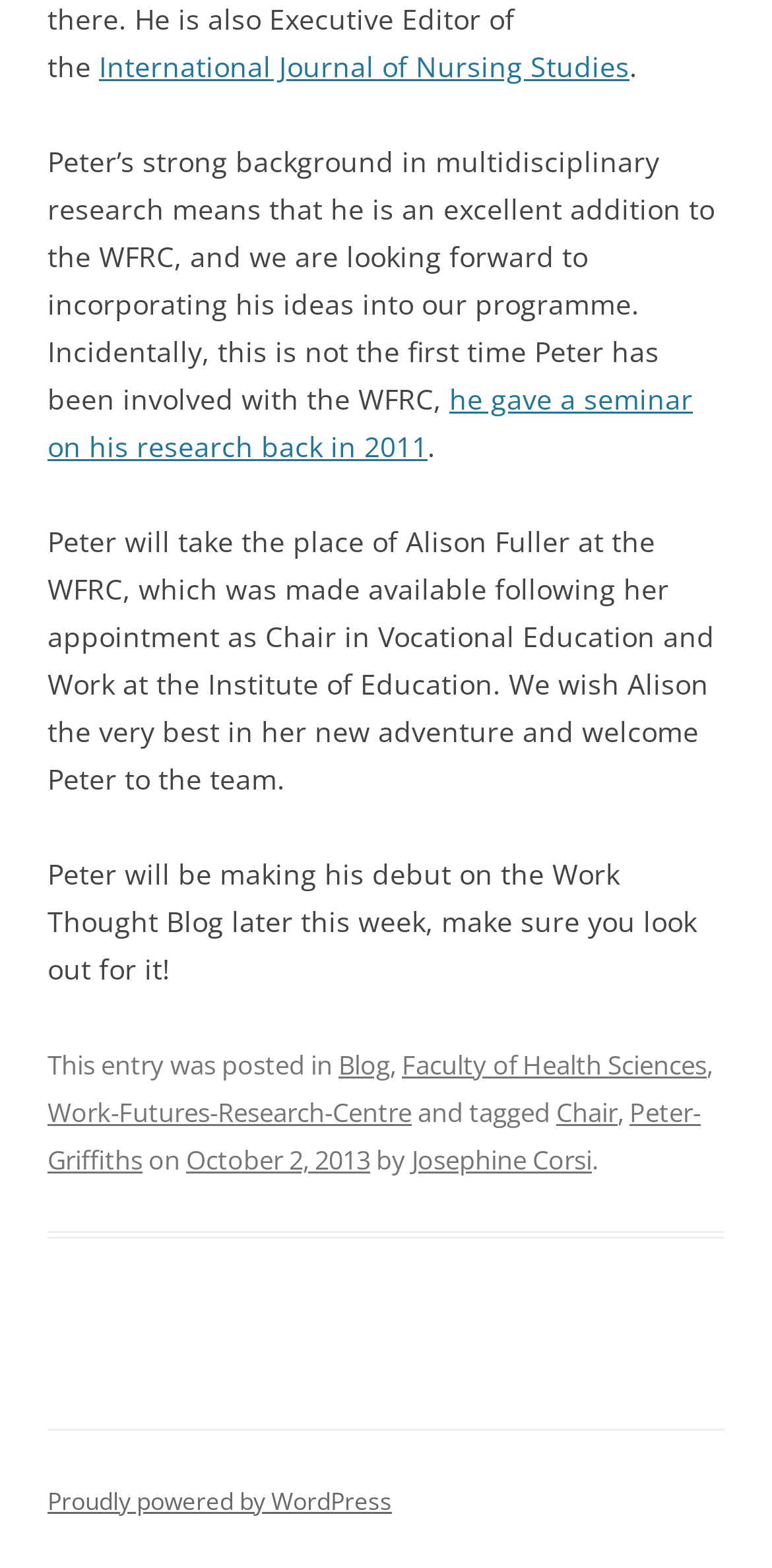Could you specify the bounding box coordinates for the clickable section to complete the following instruction: "go to the Work-Futures-Research-Centre"?

[0.062, 0.698, 0.533, 0.72]